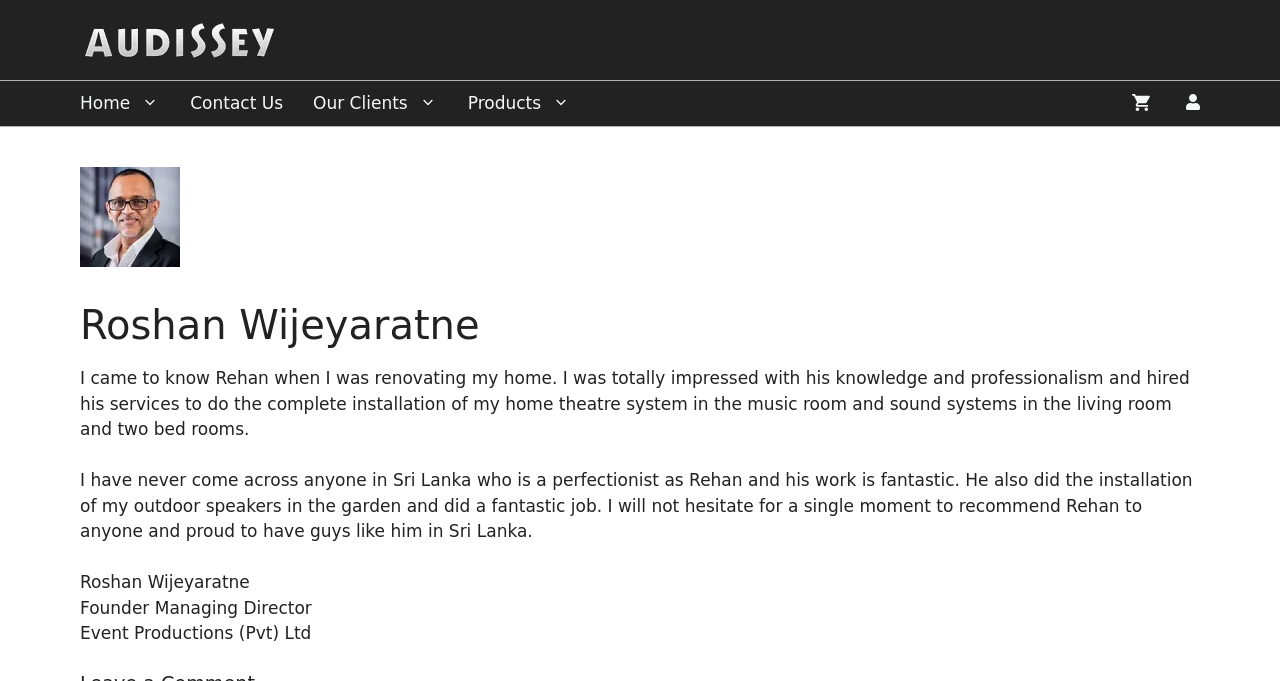Respond concisely with one word or phrase to the following query:
What is the profession of the person mentioned in the text?

Founder Managing Director